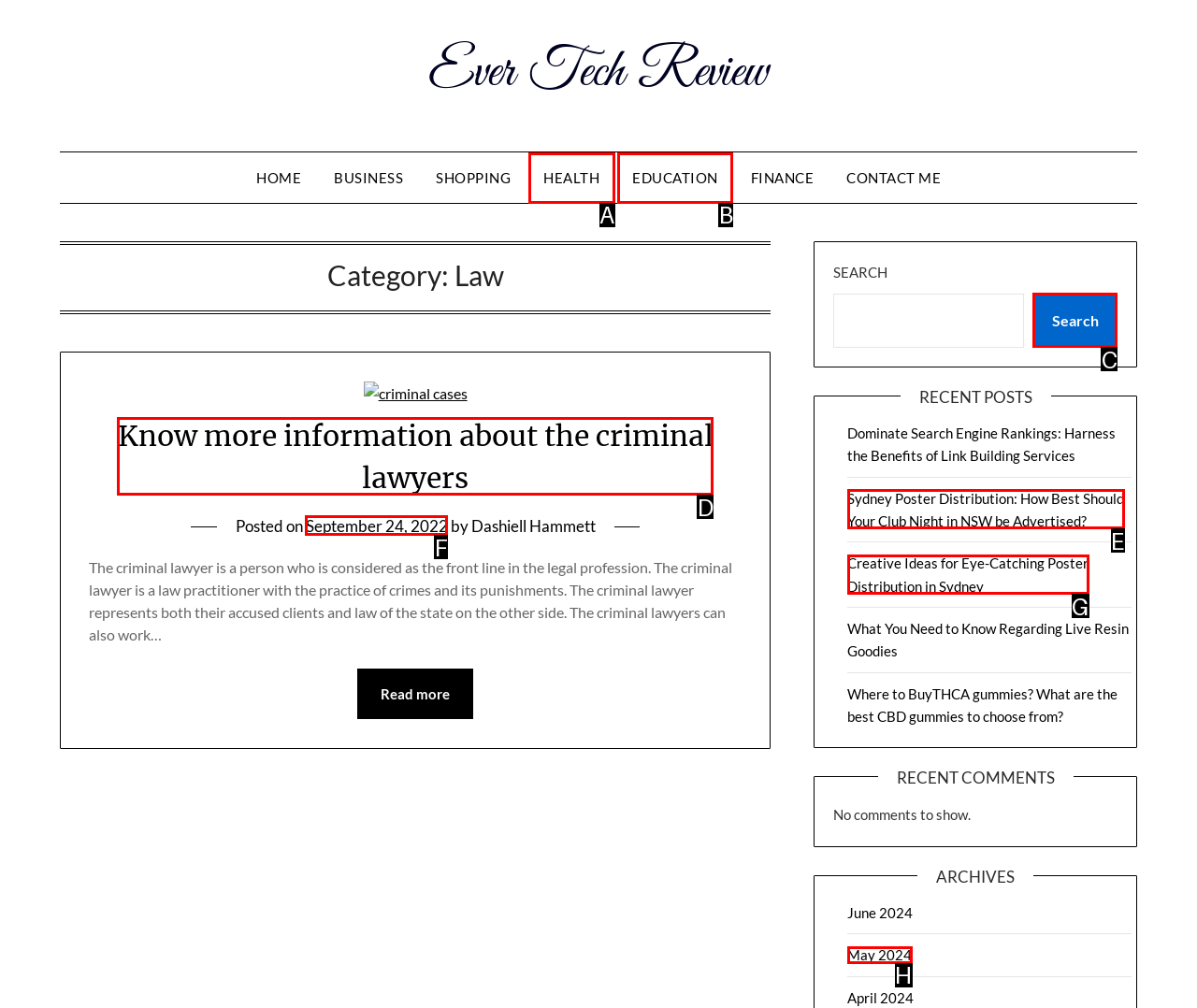Using the description: September 24, 2022September 28, 2022, find the HTML element that matches it. Answer with the letter of the chosen option.

F